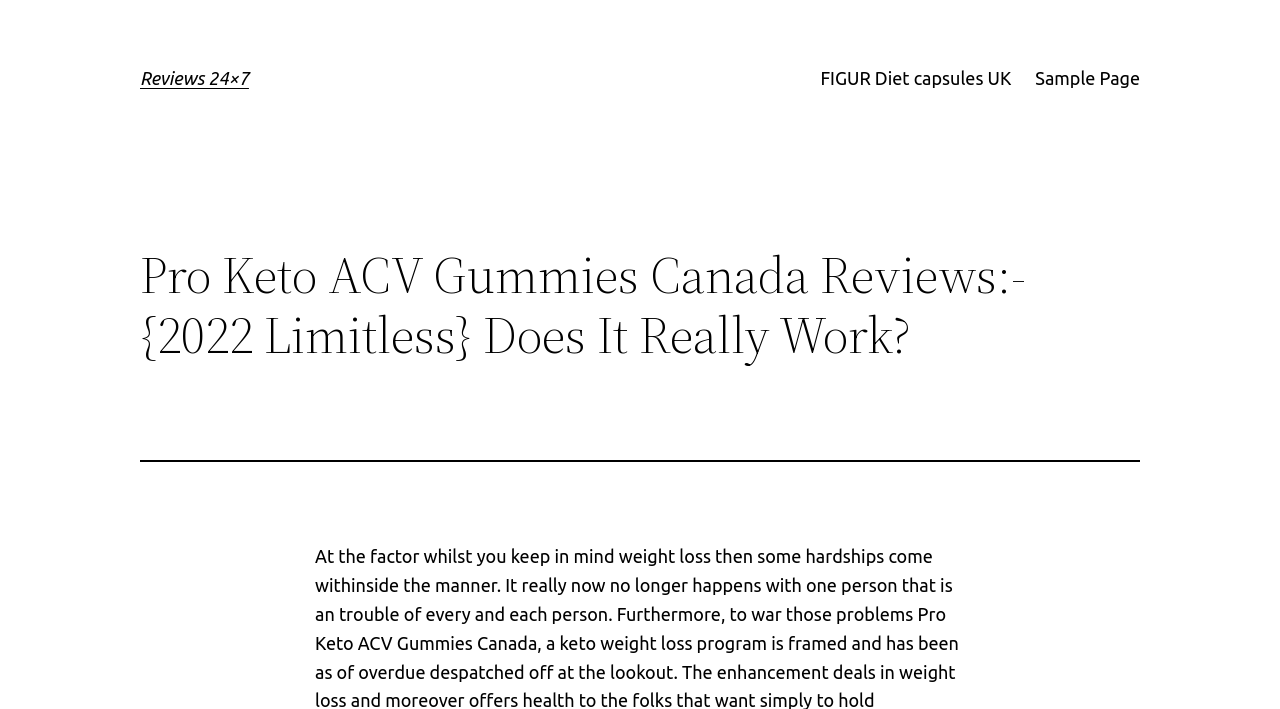Identify the bounding box of the UI element that matches this description: "Reviews 24×7".

[0.109, 0.096, 0.194, 0.124]